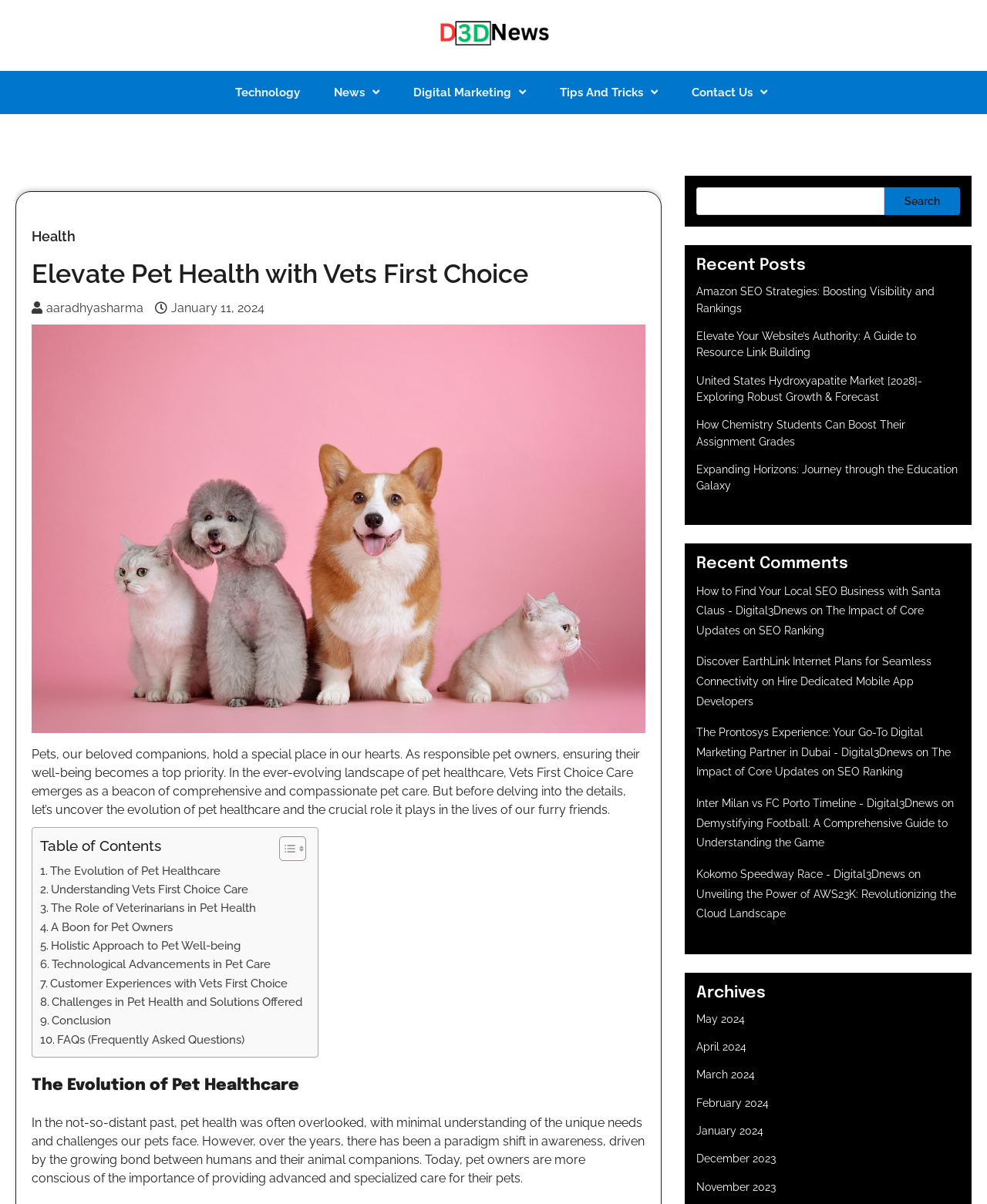Give a one-word or one-phrase response to the question: 
What type of articles are listed under Recent Posts?

Digital marketing and education